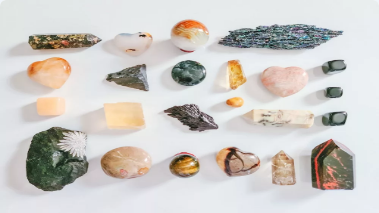Present an elaborate depiction of the scene captured in the image.

This image showcases an array of different crystals and gemstones, artfully arranged on a light-colored surface. The collection features a variety of shapes and colors, highlighting the unique beauty of each stone. Notable pieces include vibrant polished gems and rough stones, ranging in hues from deep greens and warm oranges to subtle browns and translucent whites. The assortment likely represents a selection used for healing or spiritual practices, reflecting the growing interest in the use of crystals for personal well-being and energy cleansing. The organized layout invites viewers to appreciate the diversity and intricate patterns found in nature's treasures.